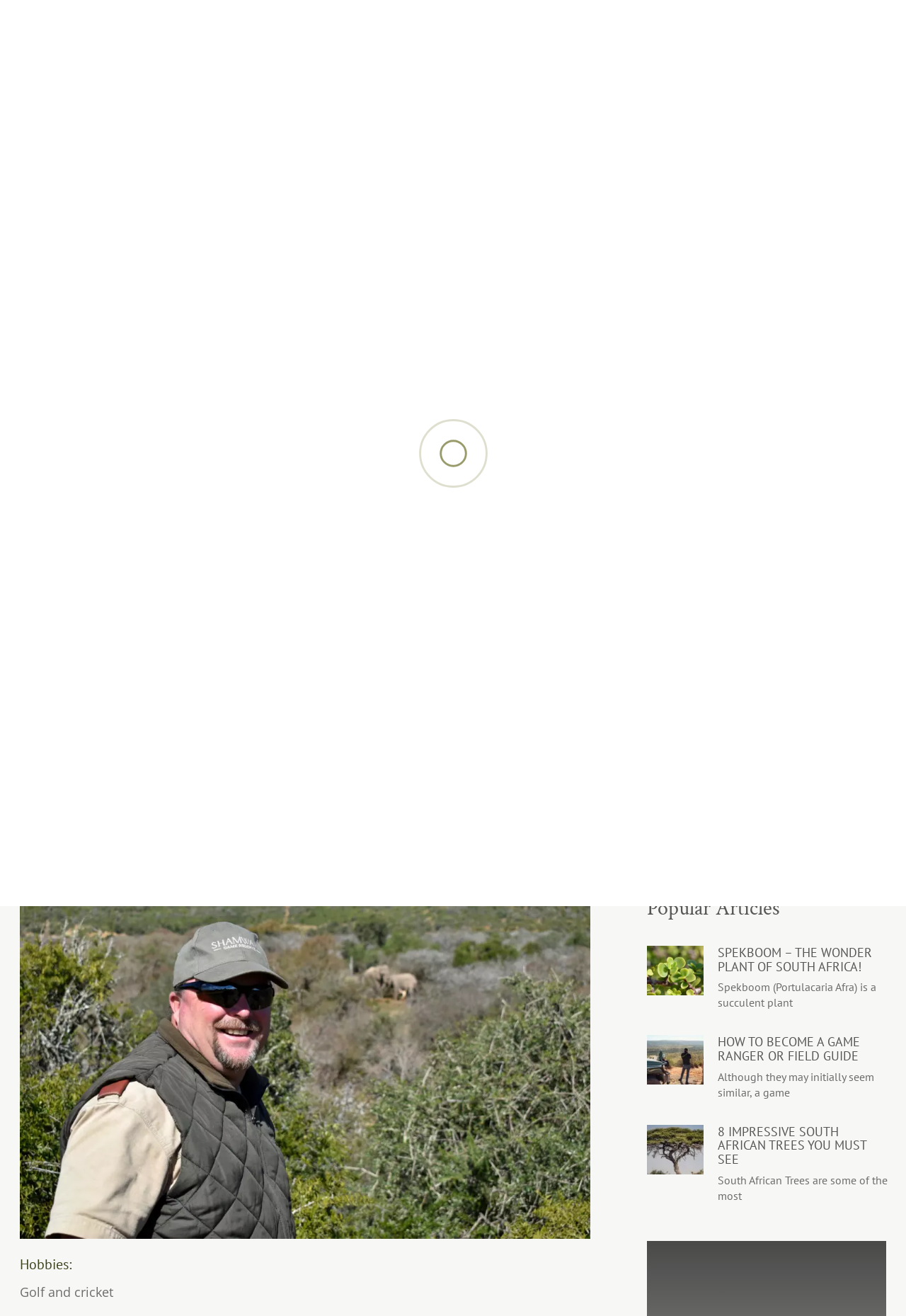Give a full account of the webpage's elements and their arrangement.

This webpage is about Roger Harrison, a dedicated staff member at Shamwari who has worked his way up to become the Deputy Head Ranger. The page is divided into sections, with a prominent heading "ROGER – SHAMWARI GAME RANGER Q&A" at the top. Below this heading, there are five links with accompanying images, labeled "Adventure Seeker", "Friends", "Couples", "Family", and "Honeymoon".

On the left side of the page, there is a section with a heading "28 AUGUST 2018 | PUBLISHED BY ADMIN" followed by a "SHARE ARTICLE" button and two links. Below this, there is a brief introduction to Roger Harrison, describing his 21 years of service at Shamwari and his passion for his work.

The page then delves into Roger's background, with sections labeled "Title:", "Started at Shamwari:", "Hometown:", "Previous roles:", and "Qualification:". These sections provide details about Roger's career, including his previous roles and qualifications.

Further down the page, there is a section about Roger's hobbies, which include golf and cricket. Below this, there is a section labeled "Categories" with six links to different categories, including "COMMUNITY", "CONSERVATION", and "WILDLIFE".

On the right side of the page, there is a section labeled "Popular Articles" with three links to articles, each with a heading and a brief summary. The articles are about spekboom, a succulent plant, becoming a game ranger or field guide, and impressive South African trees.

Throughout the page, there are several images, including a large image at the bottom of the page labeled "shamwari safari view".